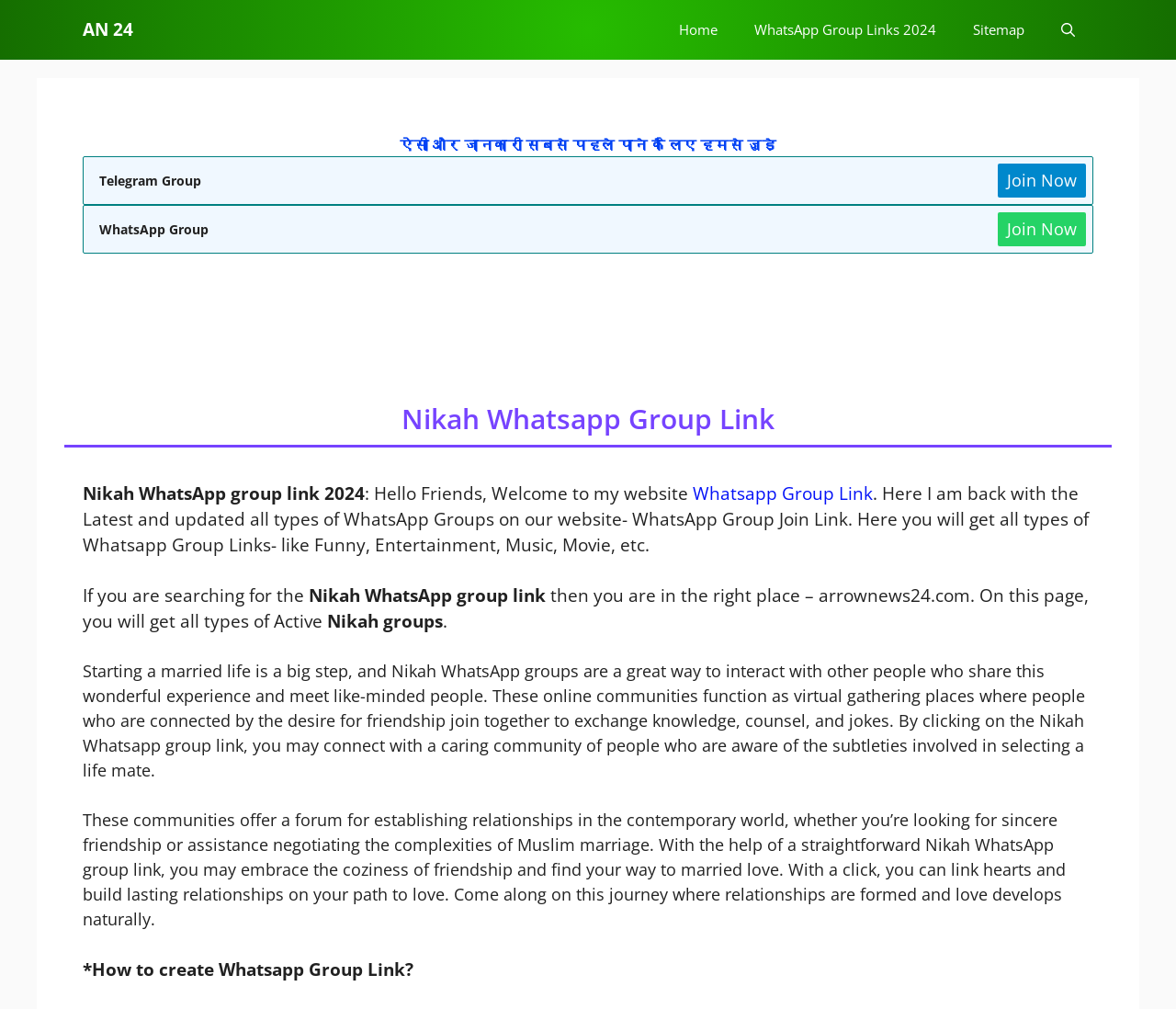Is this website only for Nikah WhatsApp groups?
Answer the question with a single word or phrase, referring to the image.

No